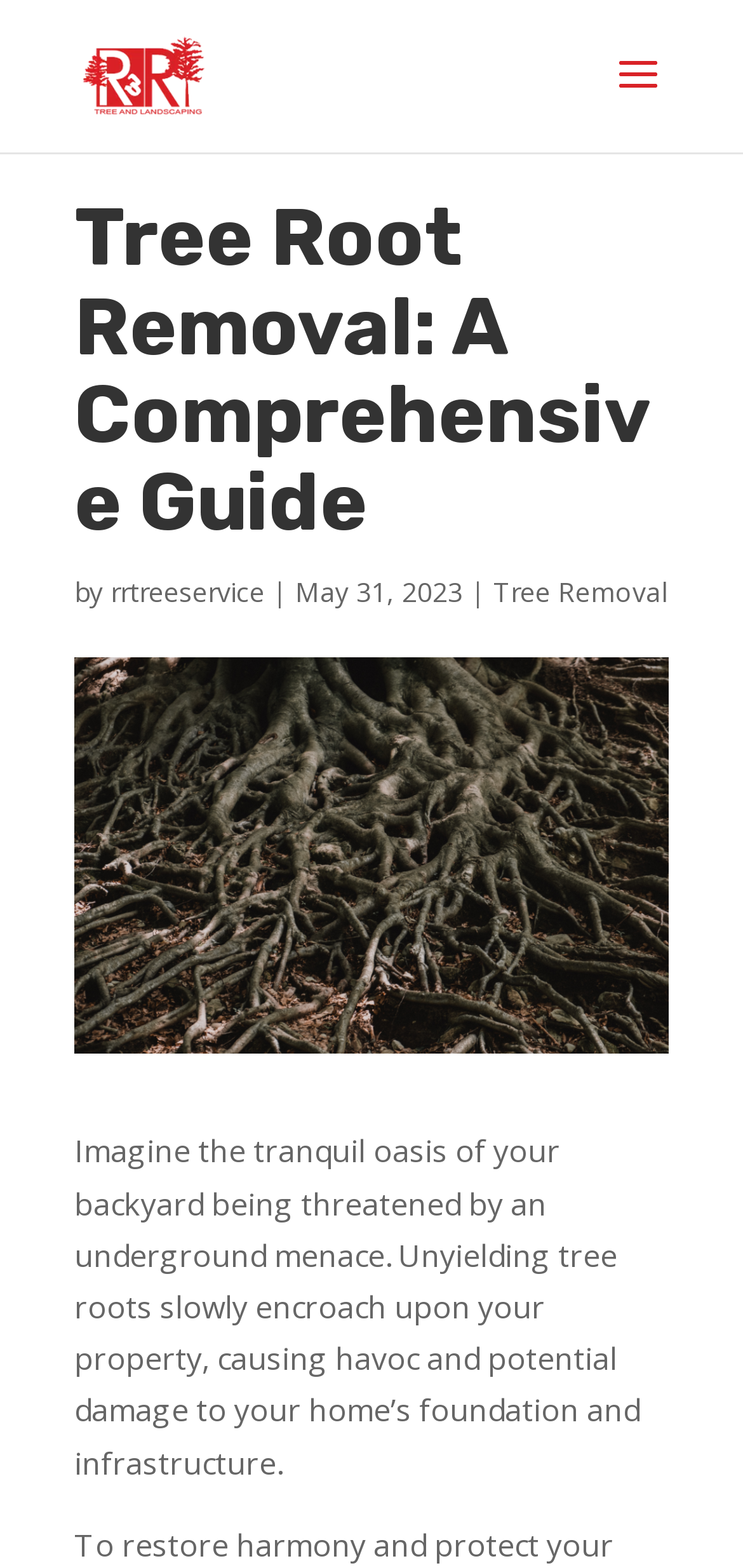Please determine and provide the text content of the webpage's heading.

Tree Root Removal: A Comprehensive Guide